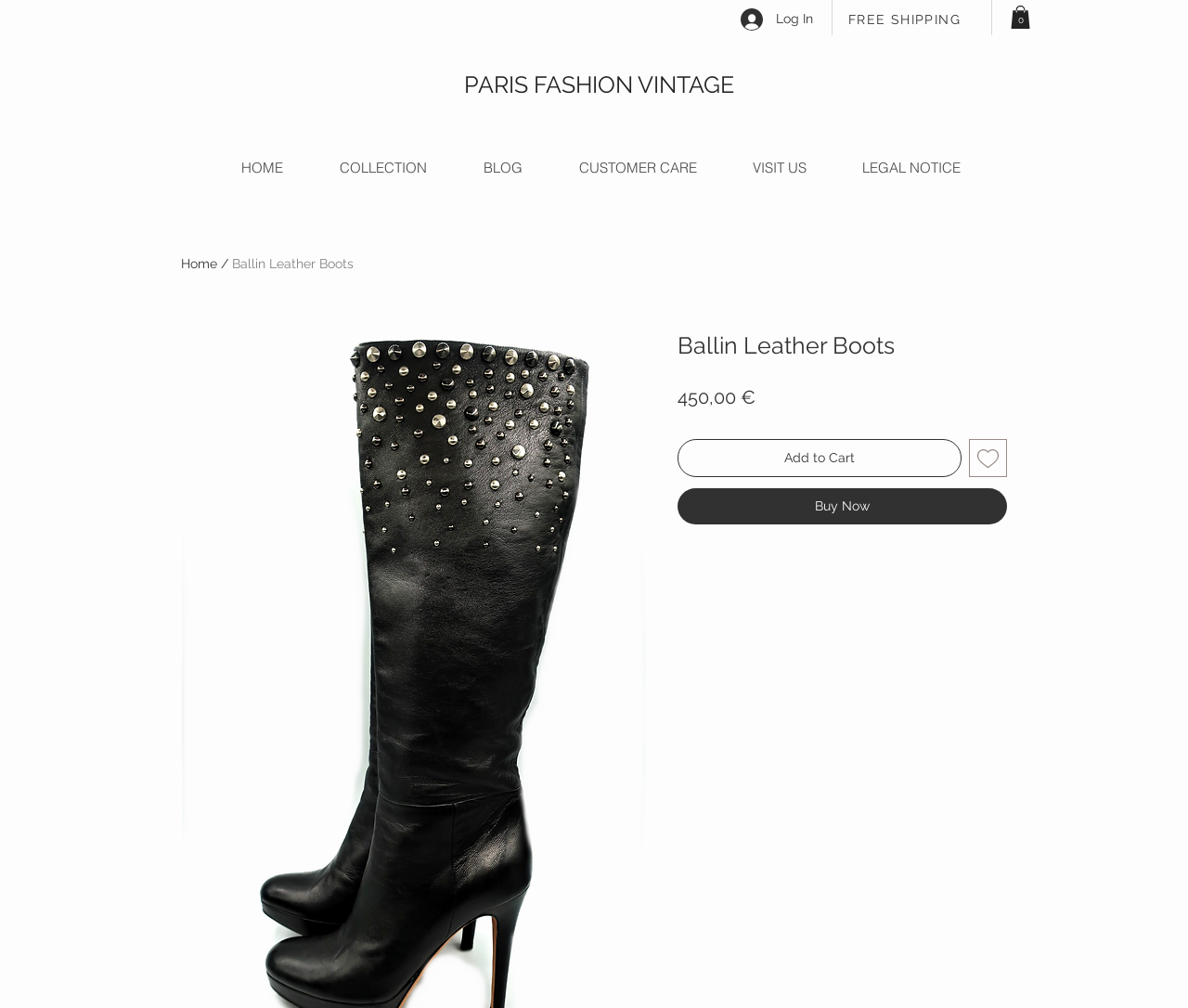Extract the bounding box for the UI element that matches this description: "PARIS FASHION VINTAGE".

[0.391, 0.07, 0.618, 0.098]